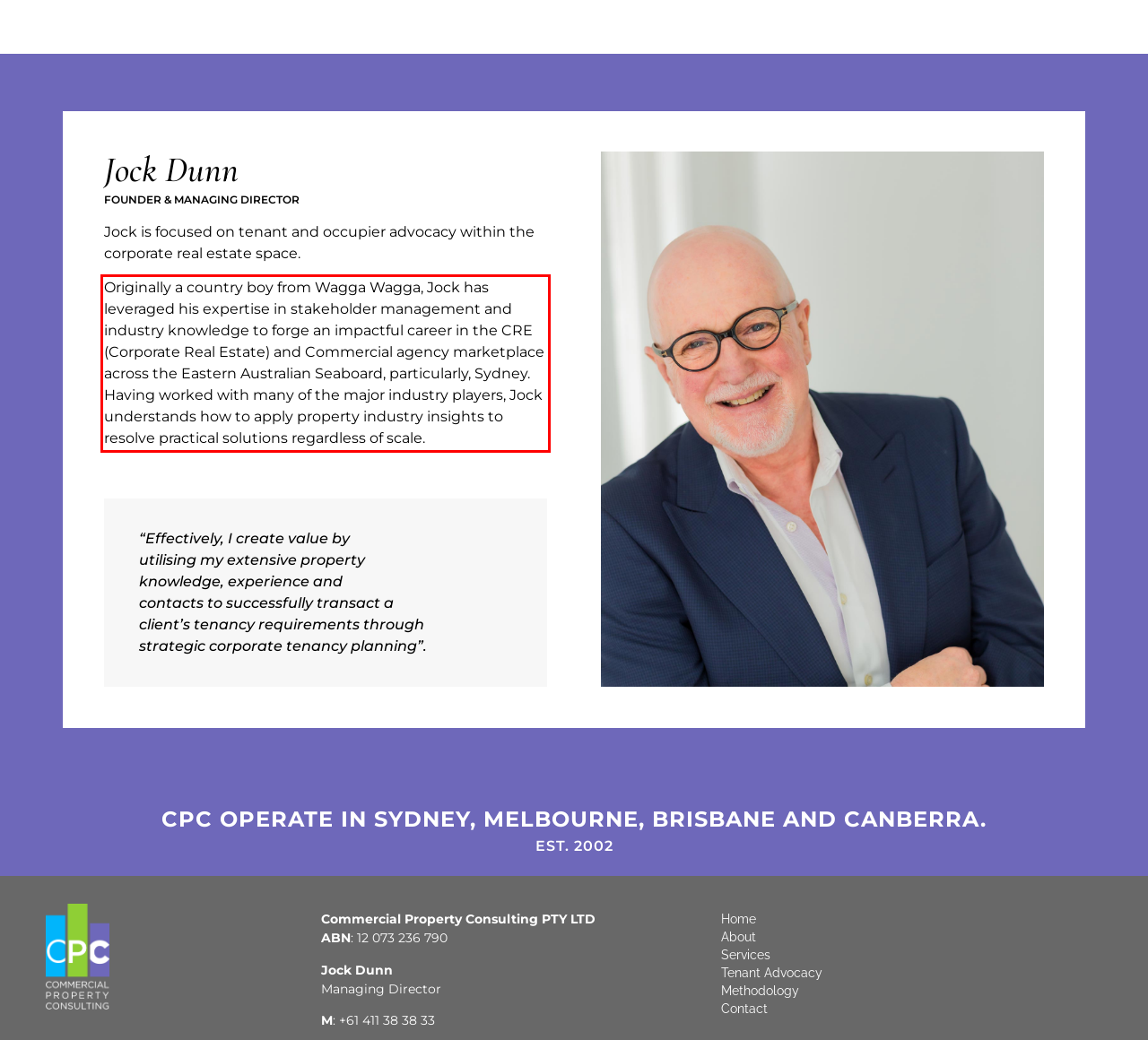Identify the text inside the red bounding box in the provided webpage screenshot and transcribe it.

Originally a country boy from Wagga Wagga, Jock has leveraged his expertise in stakeholder management and industry knowledge to forge an impactful career in the CRE (Corporate Real Estate) and Commercial agency marketplace across the Eastern Australian Seaboard, particularly, Sydney. Having worked with many of the major industry players, Jock understands how to apply property industry insights to resolve practical solutions regardless of scale.